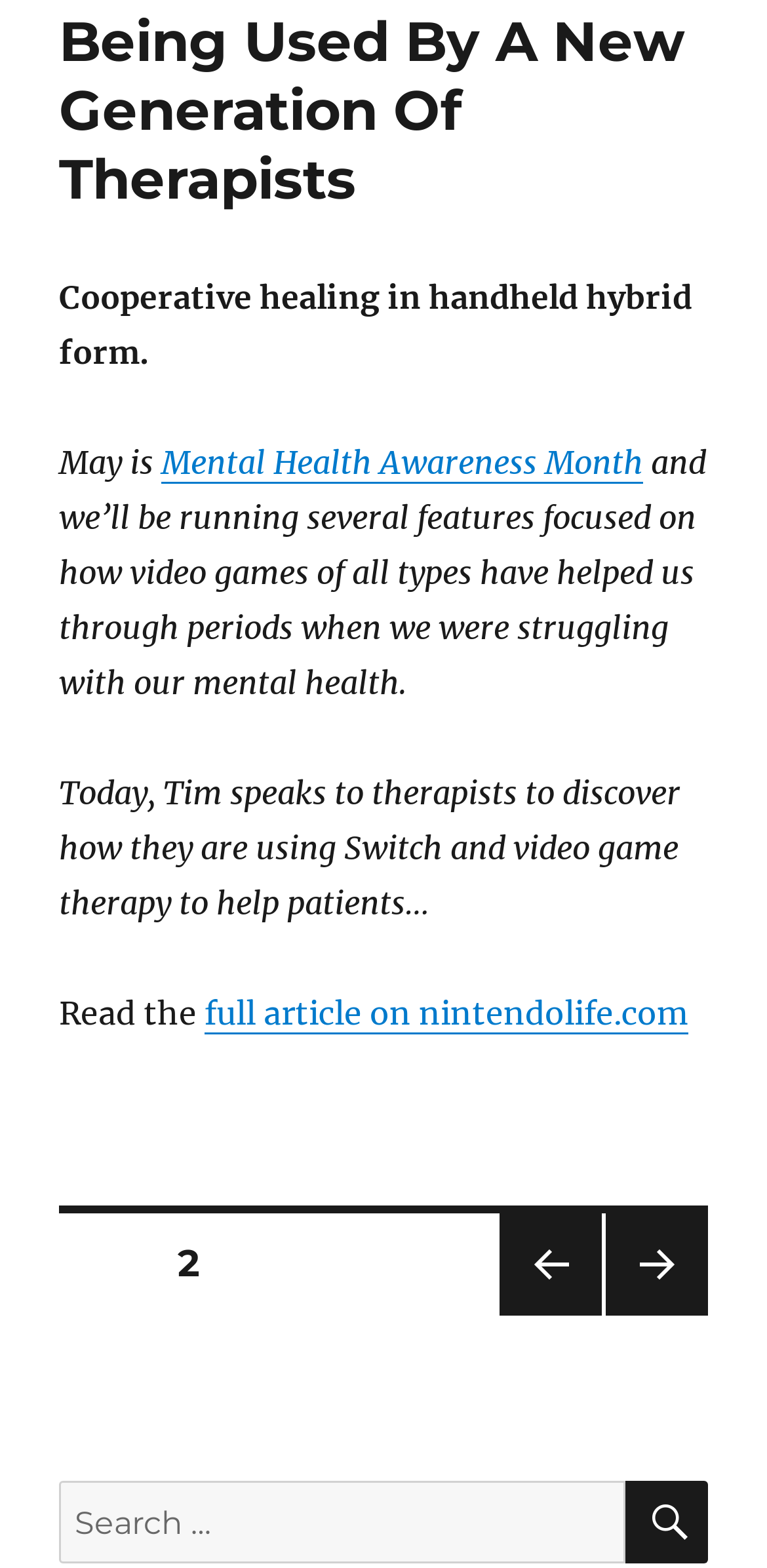Give a one-word or one-phrase response to the question: 
What is the purpose of the search box?

Search for articles